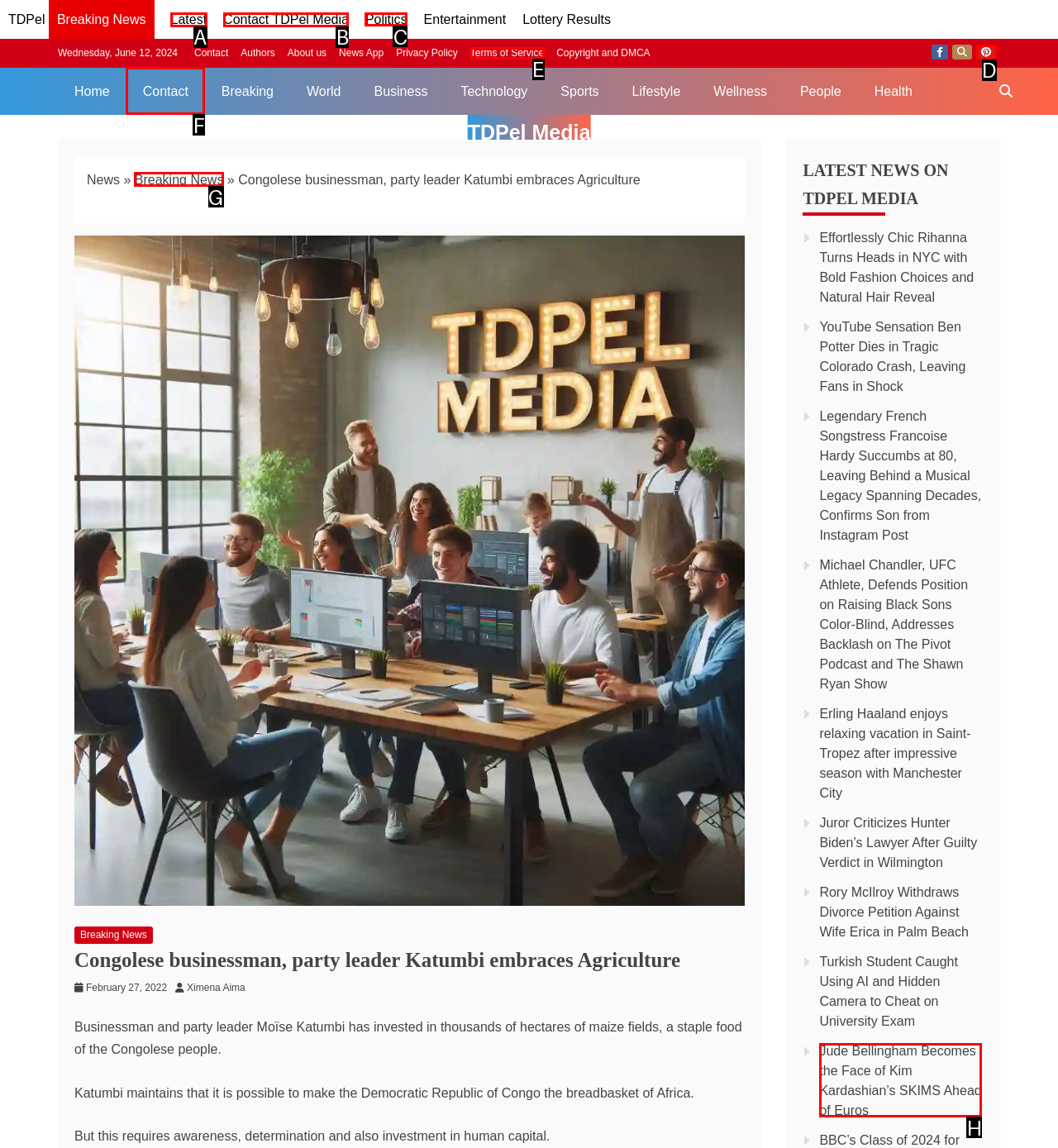To complete the instruction: Click on the 'Politics' link, which HTML element should be clicked?
Respond with the option's letter from the provided choices.

C